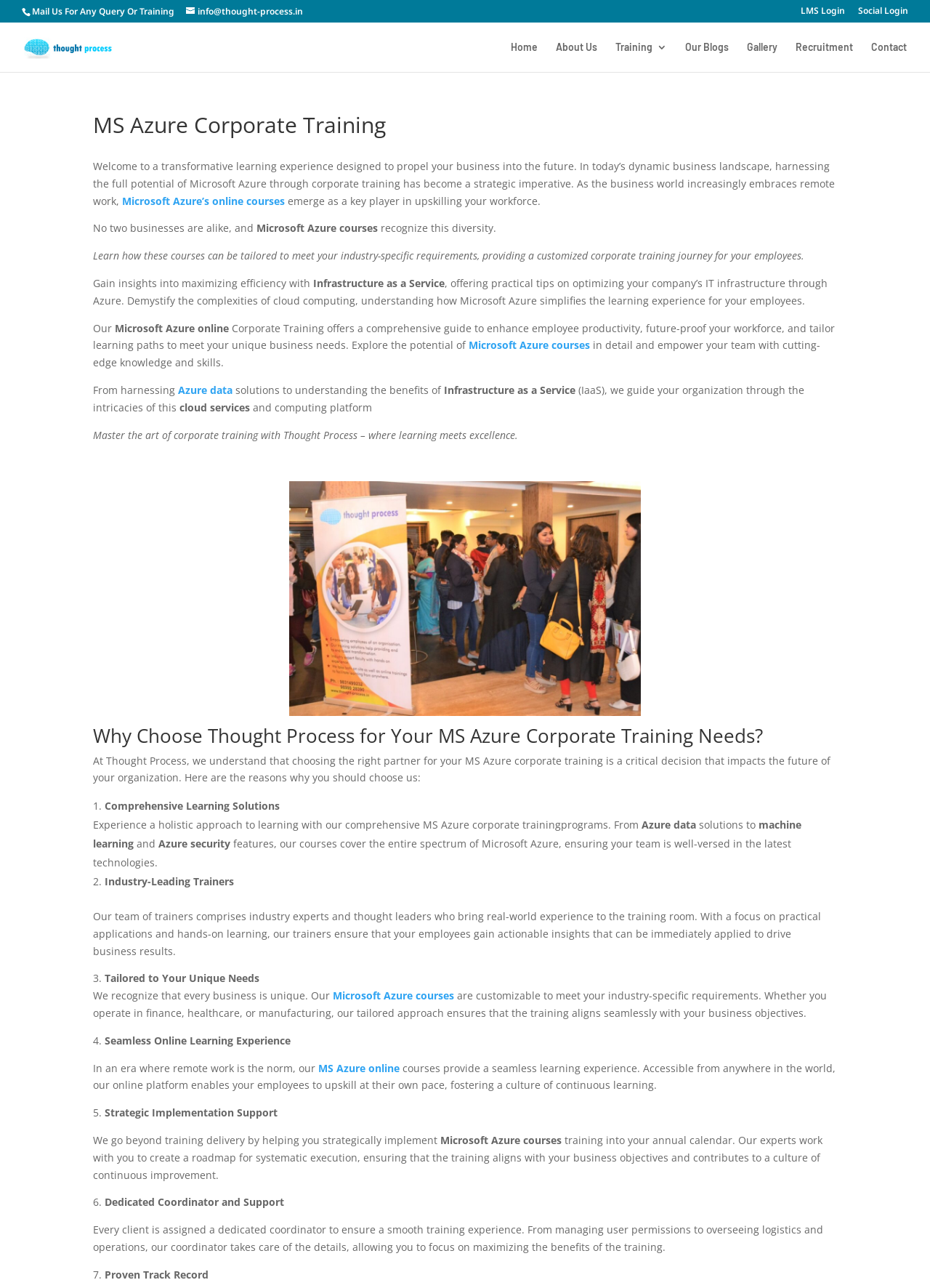What is the benefit of the comprehensive learning solutions?
Look at the screenshot and respond with a single word or phrase.

Holistic approach to learning